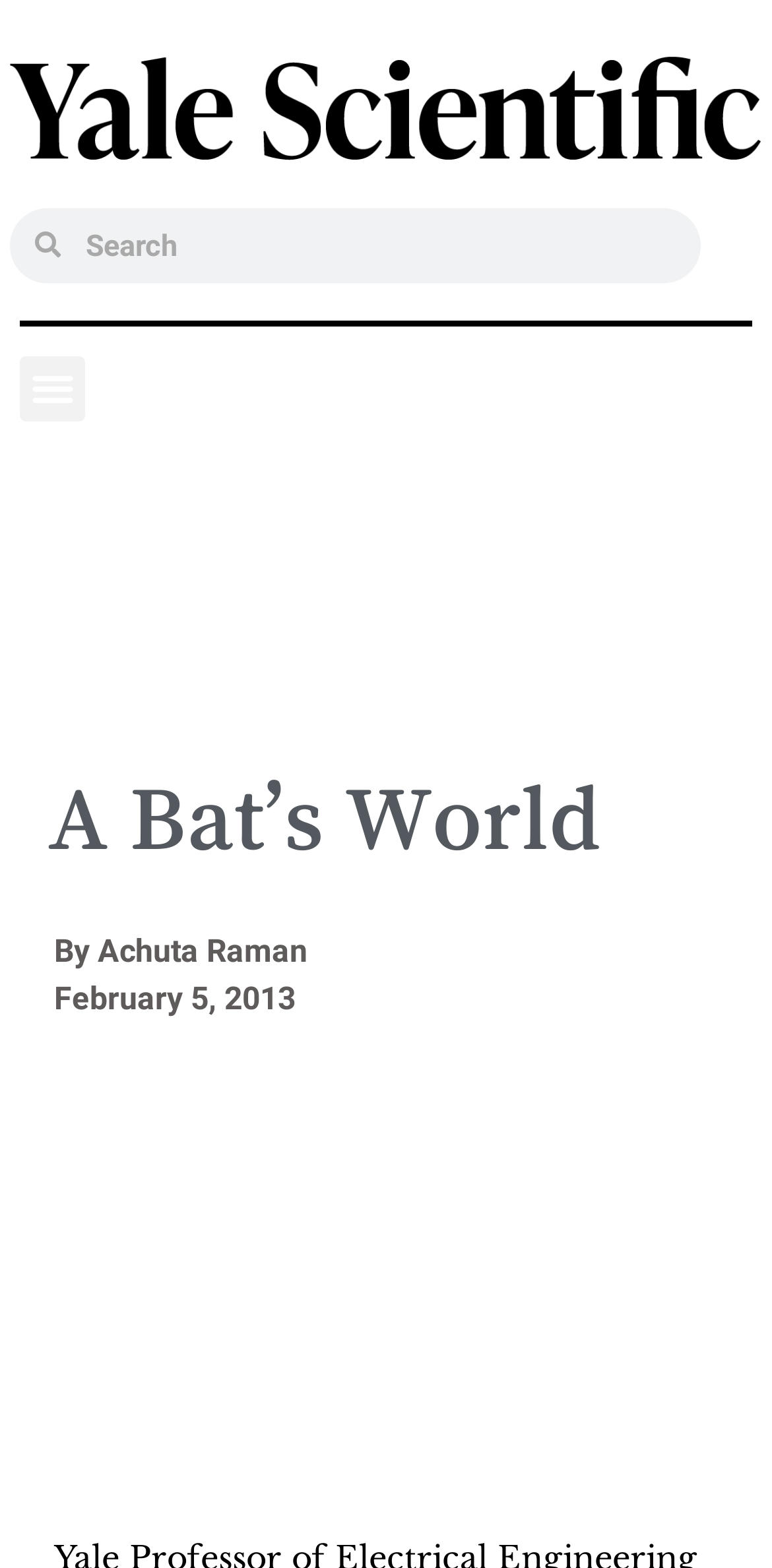Determine the heading of the webpage and extract its text content.

A Bat’s World